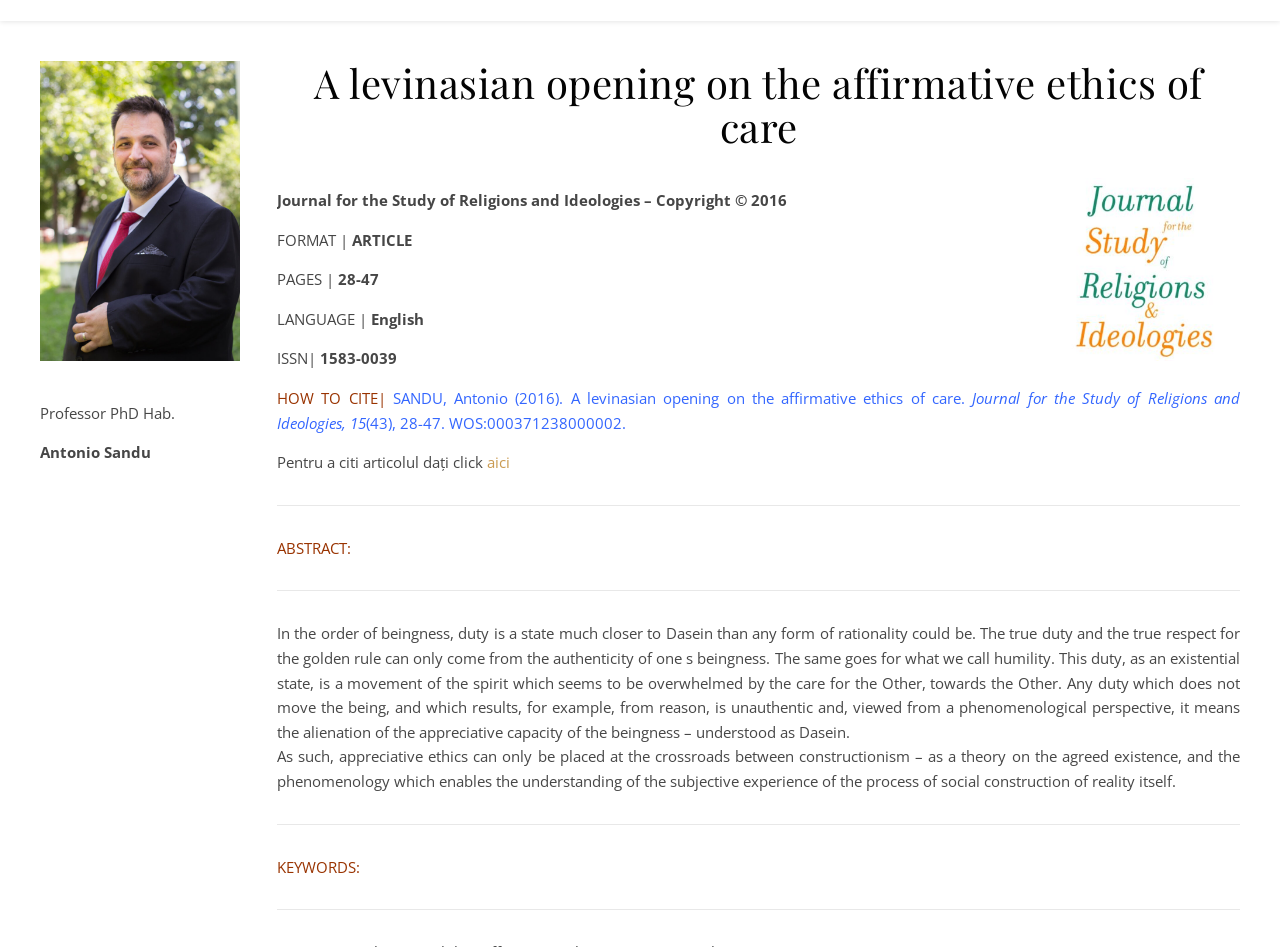Find the coordinates for the bounding box of the element with this description: "aici".

[0.38, 0.477, 0.398, 0.499]